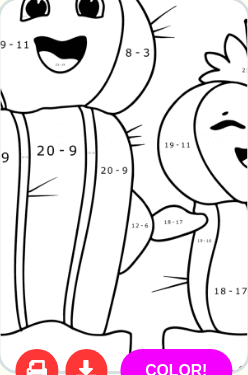What is the purpose of the 'COLOR!' button?
Based on the image, answer the question with a single word or brief phrase.

Call-to-action